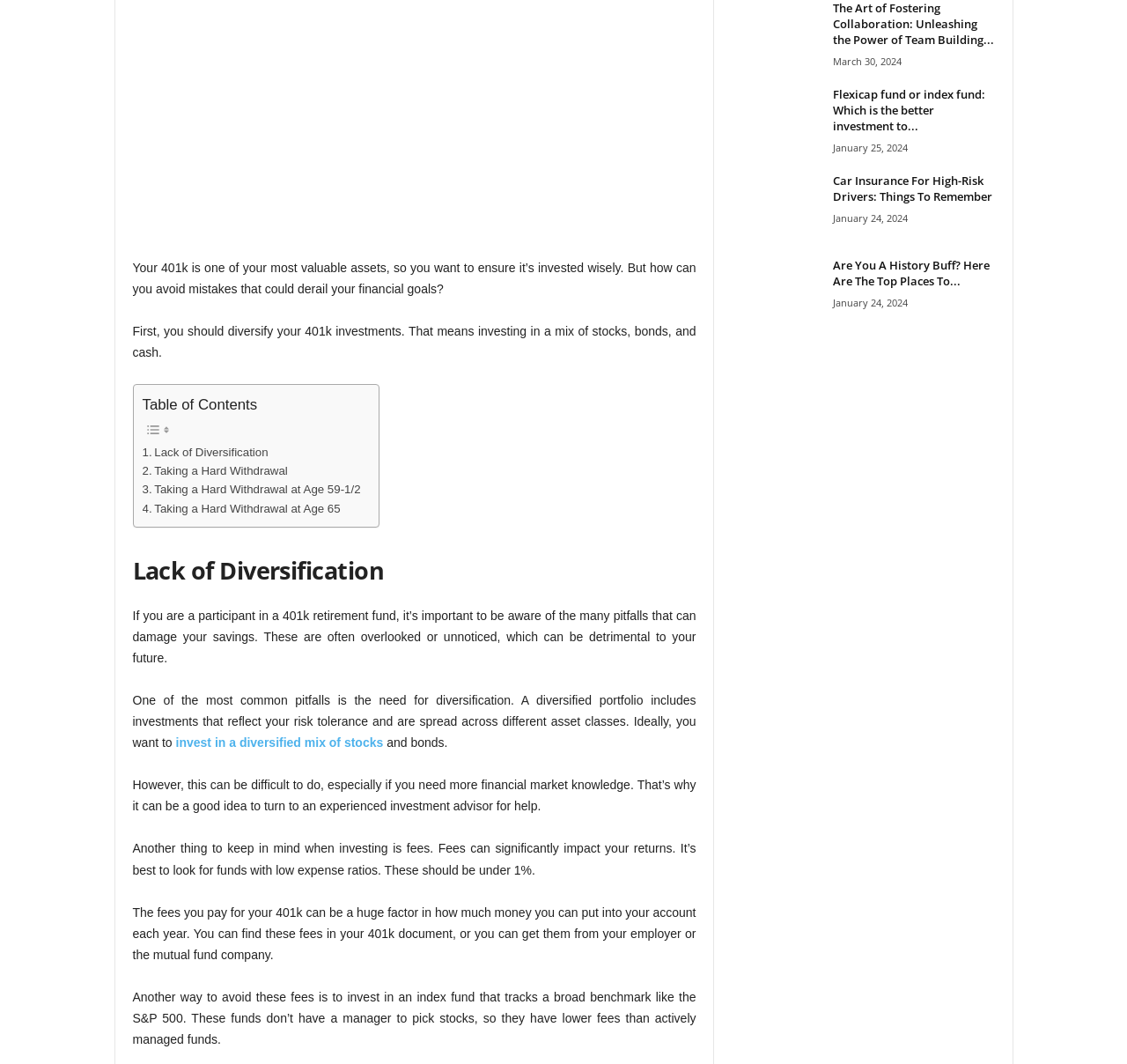Provide the bounding box coordinates for the specified HTML element described in this description: "Small Business". The coordinates should be four float numbers ranging from 0 to 1, in the format [left, top, right, bottom].

[0.038, 0.235, 0.114, 0.249]